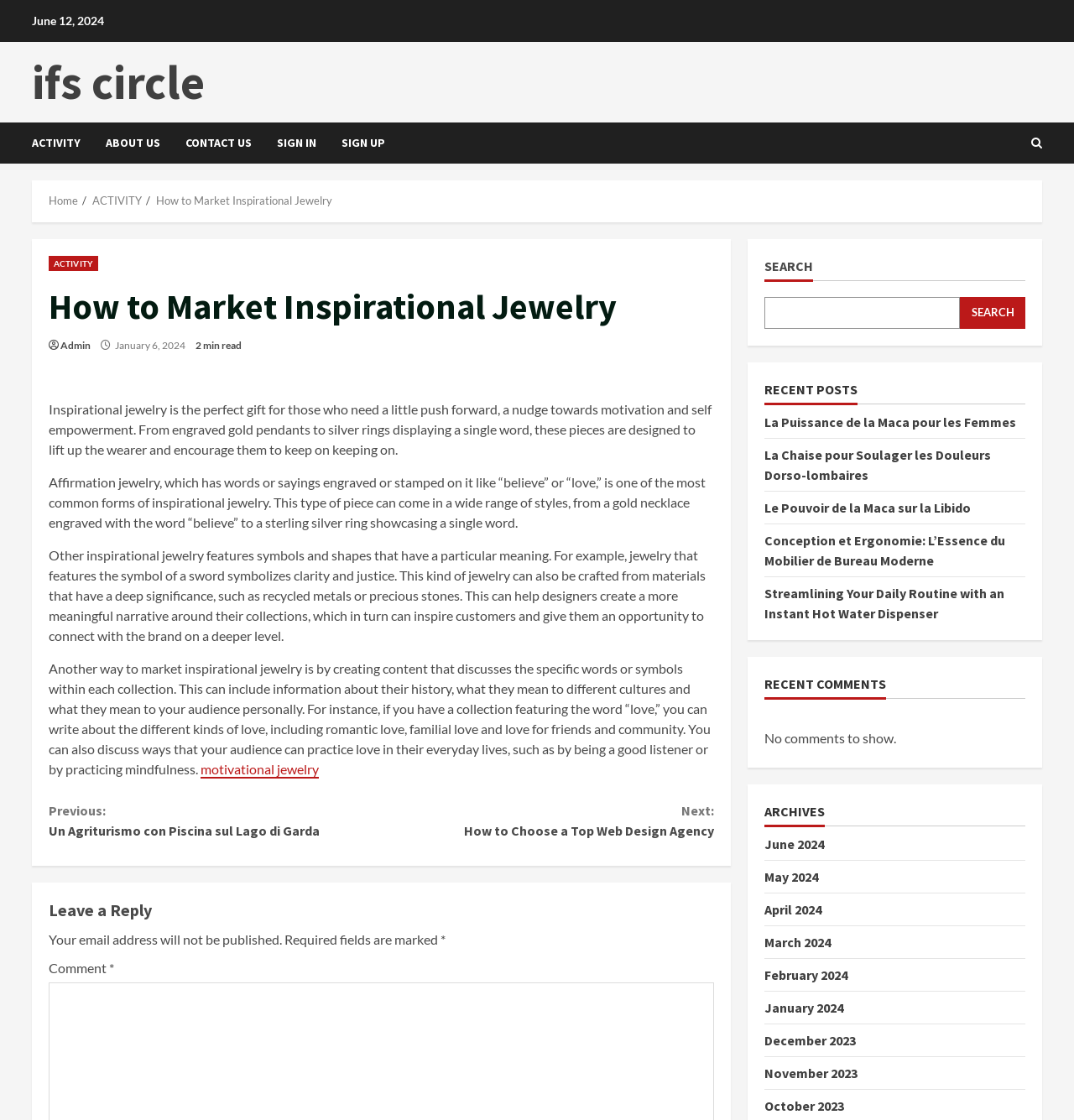Bounding box coordinates are to be given in the format (top-left x, top-left y, bottom-right x, bottom-right y). All values must be floating point numbers between 0 and 1. Provide the bounding box coordinate for the UI element described as: How to Market Inspirational Jewelry

[0.145, 0.173, 0.309, 0.185]